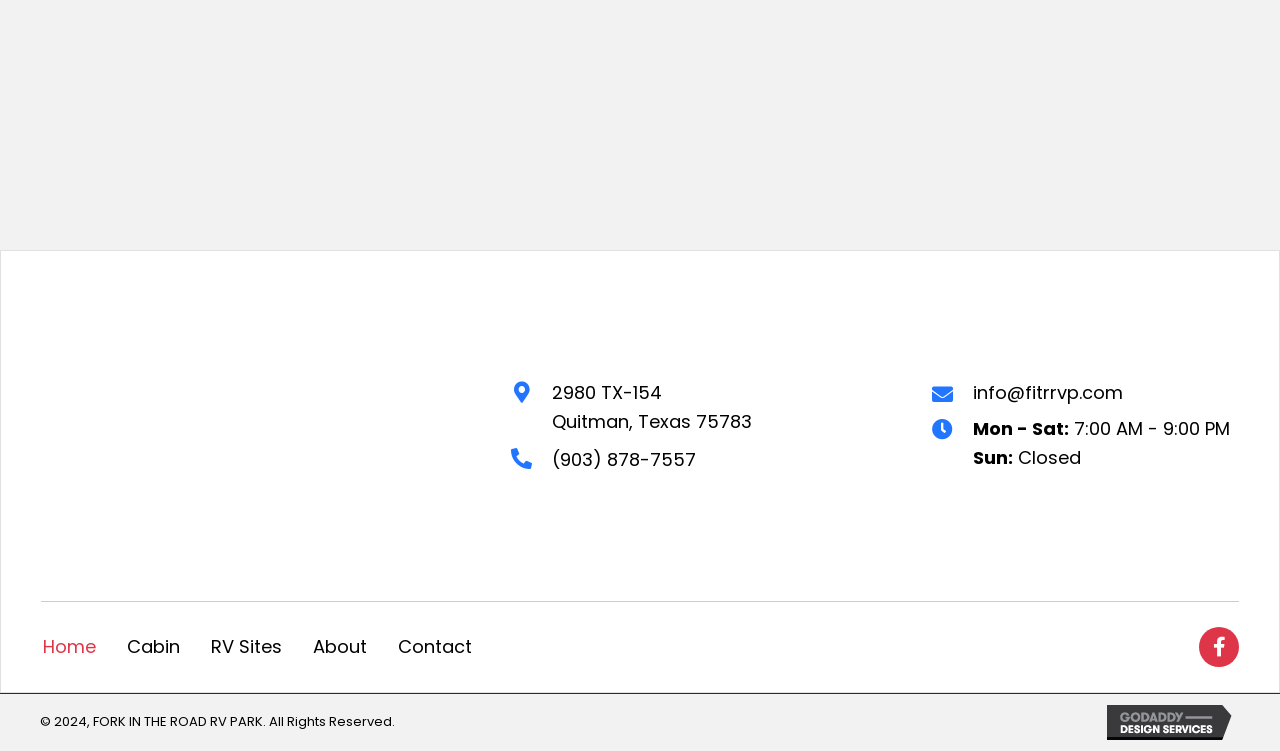Provide a one-word or short-phrase response to the question:
What are the hours of operation on Sundays?

Closed